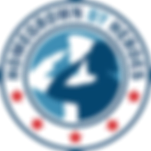Generate a detailed caption that encompasses all aspects of the image.

The image displays a circular logo featuring a stylized design with a blend of blue and dark blue colors. Central to the logo is the number "4," prominently styled to create a sense of motion and energy. Surrounding the number are circular elements, along with red dots that add contrast and visual interest. The outer ring of the logo features the words "Foundations of Health," indicating its association with health or wellness topics. This logo likely represents an organization or initiative focused on promoting health and wellness solutions, with a modern and professional aesthetic.